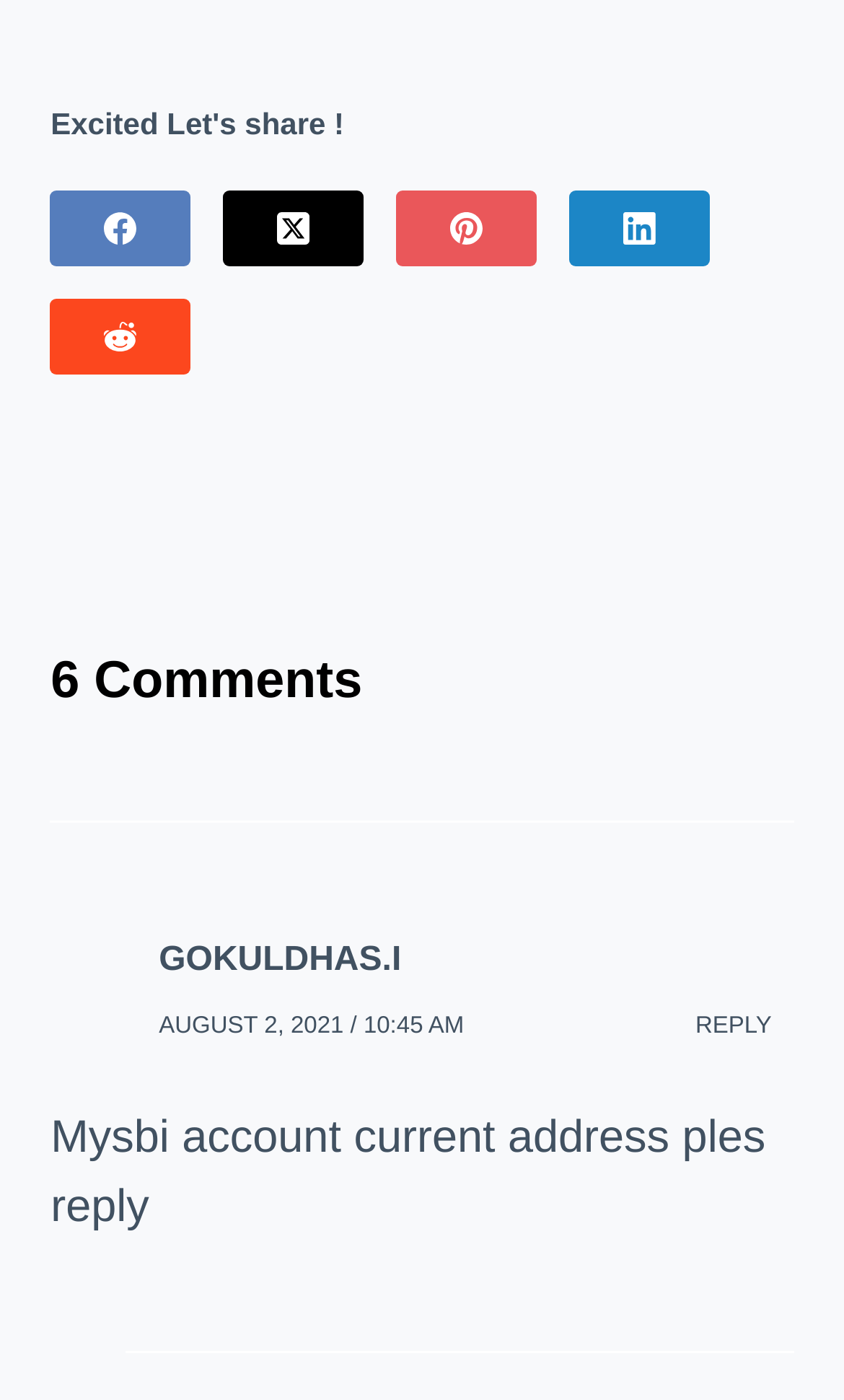What is the reply option for the comment?
Using the details shown in the screenshot, provide a comprehensive answer to the question.

I found the reply option at the bottom of the comment section, which allows users to reply to the comment made by GOKULDHAS.I.